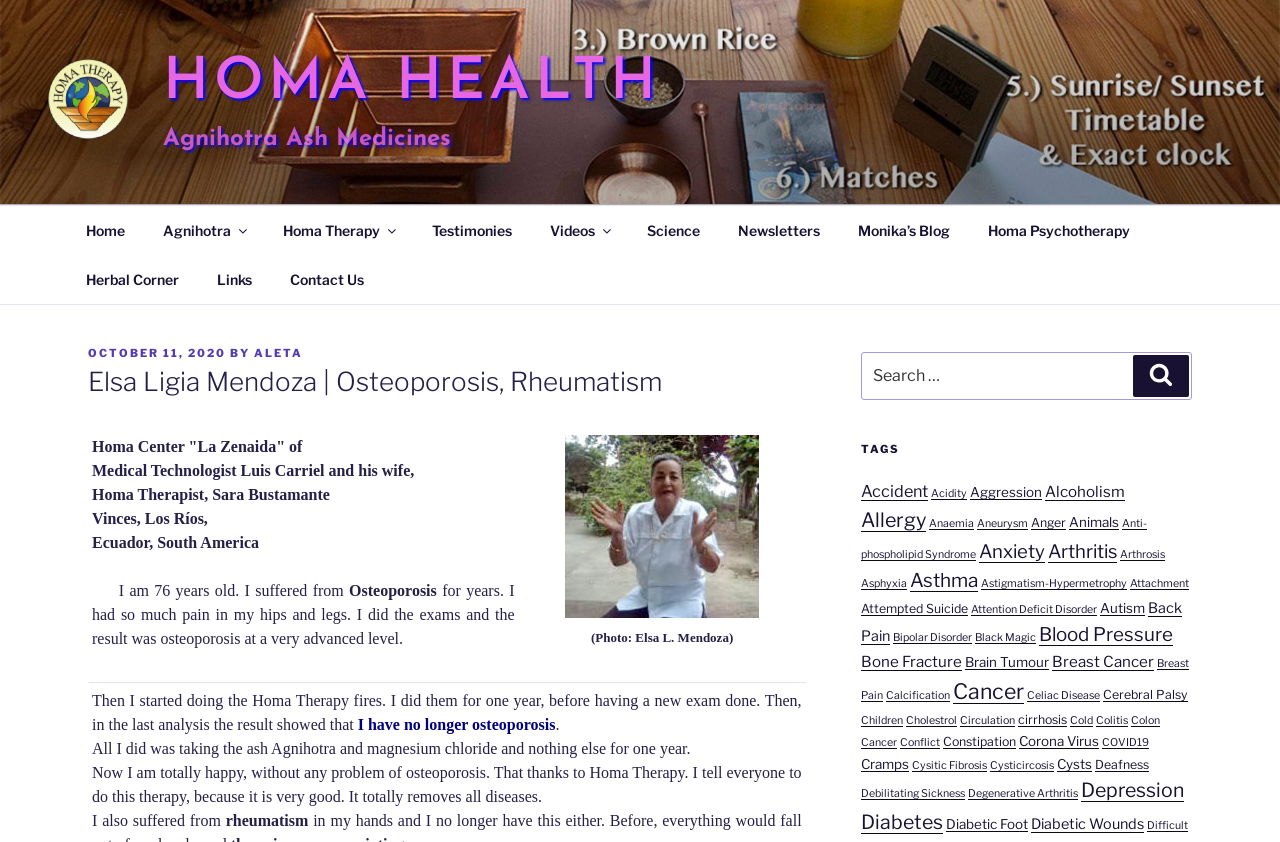Give an in-depth explanation of the webpage layout and content.

This webpage is about Homa Health, a website focused on health and wellness. At the top, there is a navigation menu with links to various sections, including Home, Agnihotra, Homa Therapy, Testimonies, Videos, Science, Newsletters, Monika's Blog, Homa Psychotherapy, Herbal Corner, Links, and Contact Us.

Below the navigation menu, there is a heading that reads "Elsa Ligia Mendoza | Osteoporosis, Rheumatism" followed by a brief testimonial from Elsa Ligia Mendoza, who shares her experience with osteoporosis and rheumatism. The testimonial is accompanied by a photo of Elsa.

On the right side of the page, there is a search bar with a button labeled "Search" and a heading that reads "TAGS". Below the heading, there are numerous links to various health-related topics, including Accident, Acidity, Aggression, Alcoholism, Allergy, Anaemia, and many others.

At the top left corner of the page, there is a link to "Homa Health" with an accompanying image. Above the navigation menu, there is a link to "HOMA HEALTH" in a larger font size.